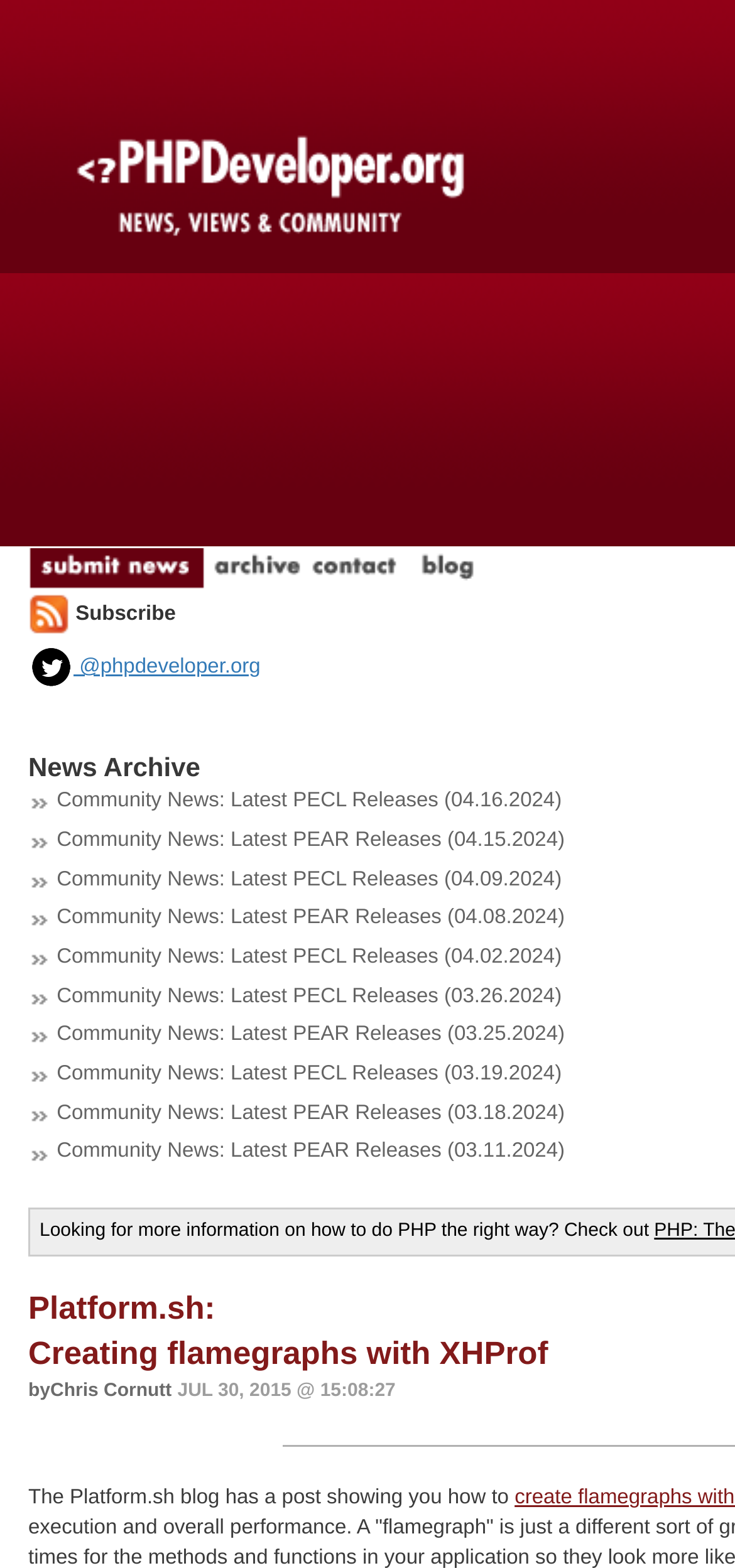Determine the bounding box coordinates of the clickable element to achieve the following action: 'Check the News section'. Provide the coordinates as four float values between 0 and 1, formatted as [left, top, right, bottom].

None